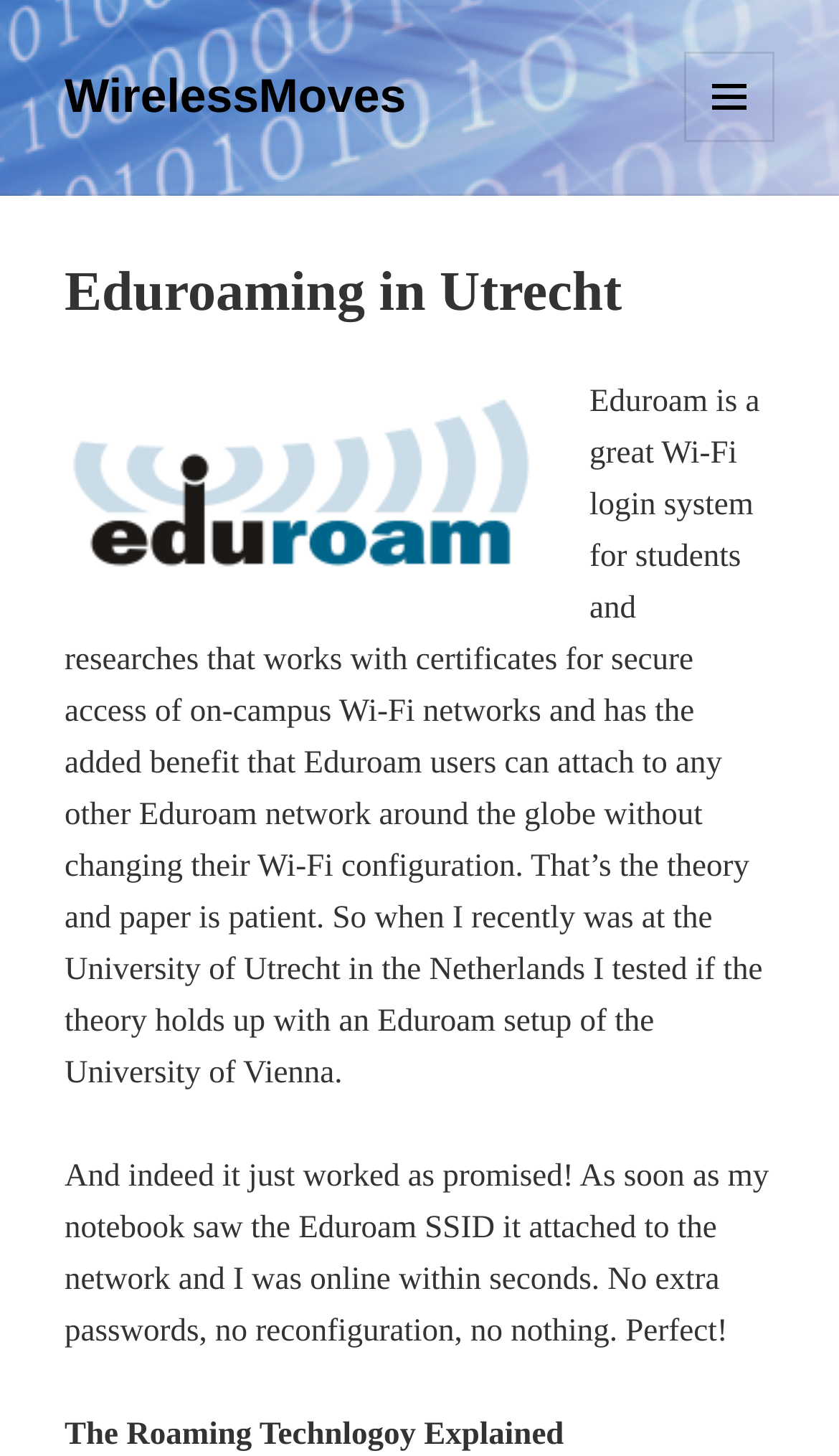What is the topic of the third paragraph?
Please answer the question as detailed as possible based on the image.

The third paragraph is titled 'The Roaming Technology Explained', indicating that it discusses the technology behind Eduroam's roaming capabilities.